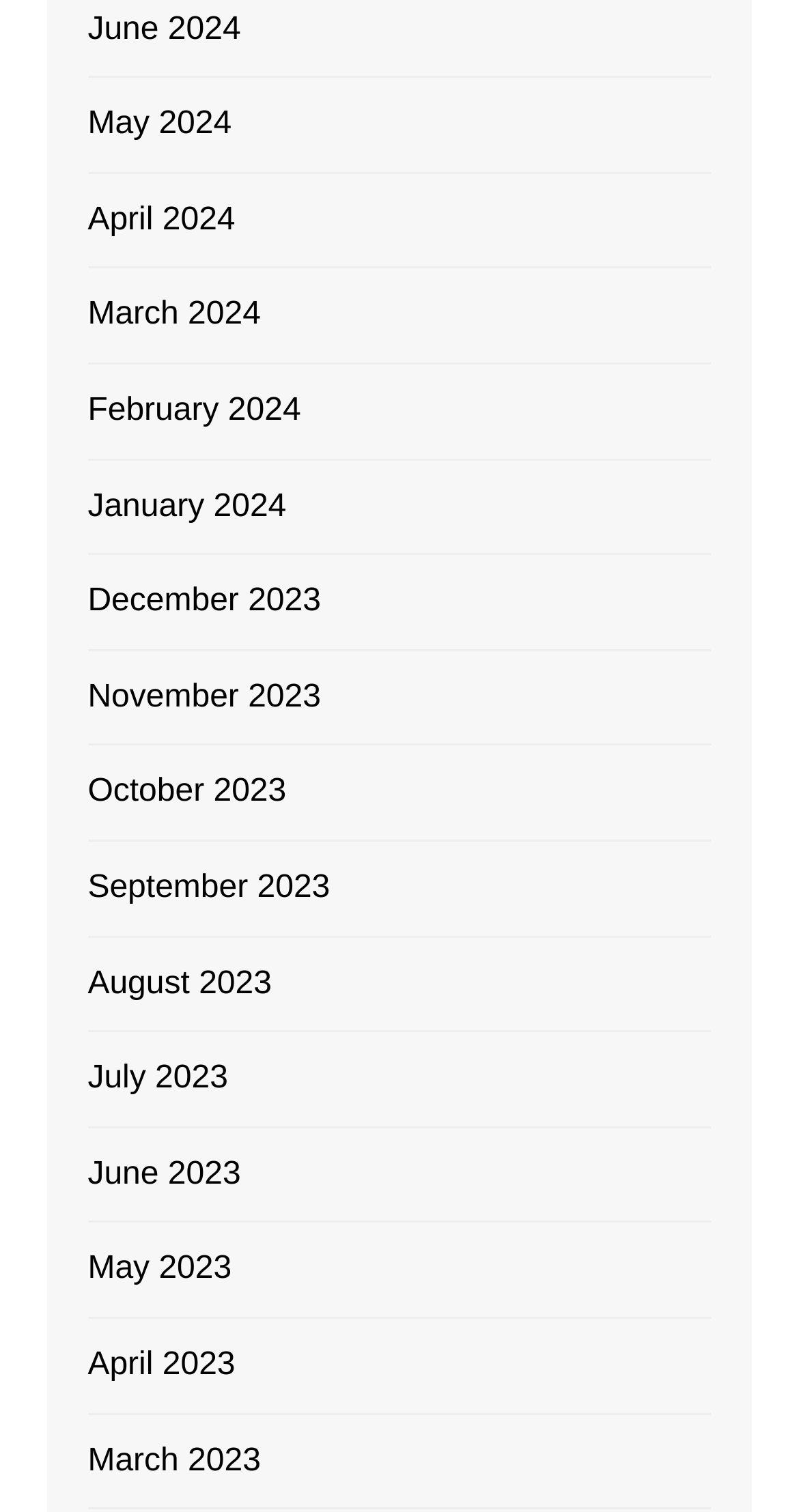Extract the bounding box coordinates for the UI element described by the text: "June 2023". The coordinates should be in the form of [left, top, right, bottom] with values between 0 and 1.

[0.11, 0.76, 0.301, 0.794]